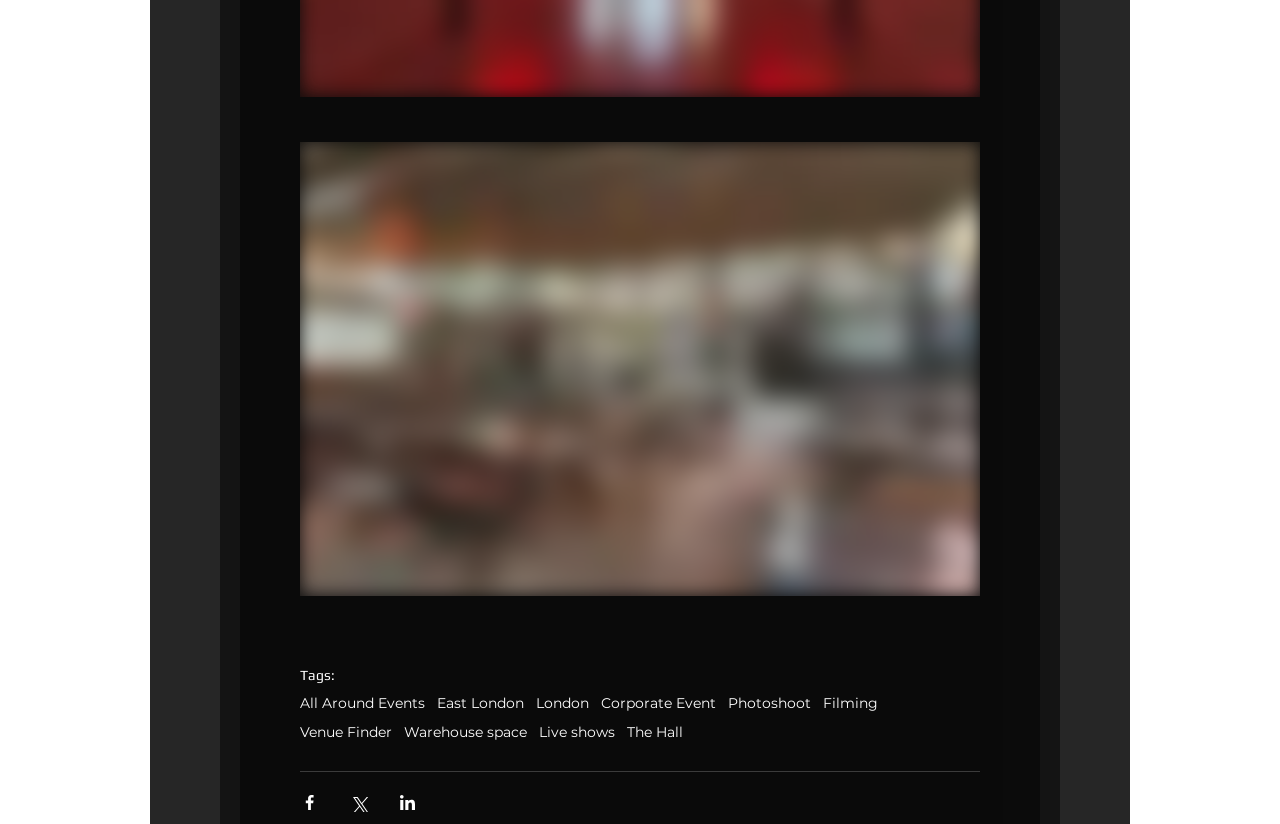Respond with a single word or phrase:
What type of space is 'Warehouse space'?

Event space